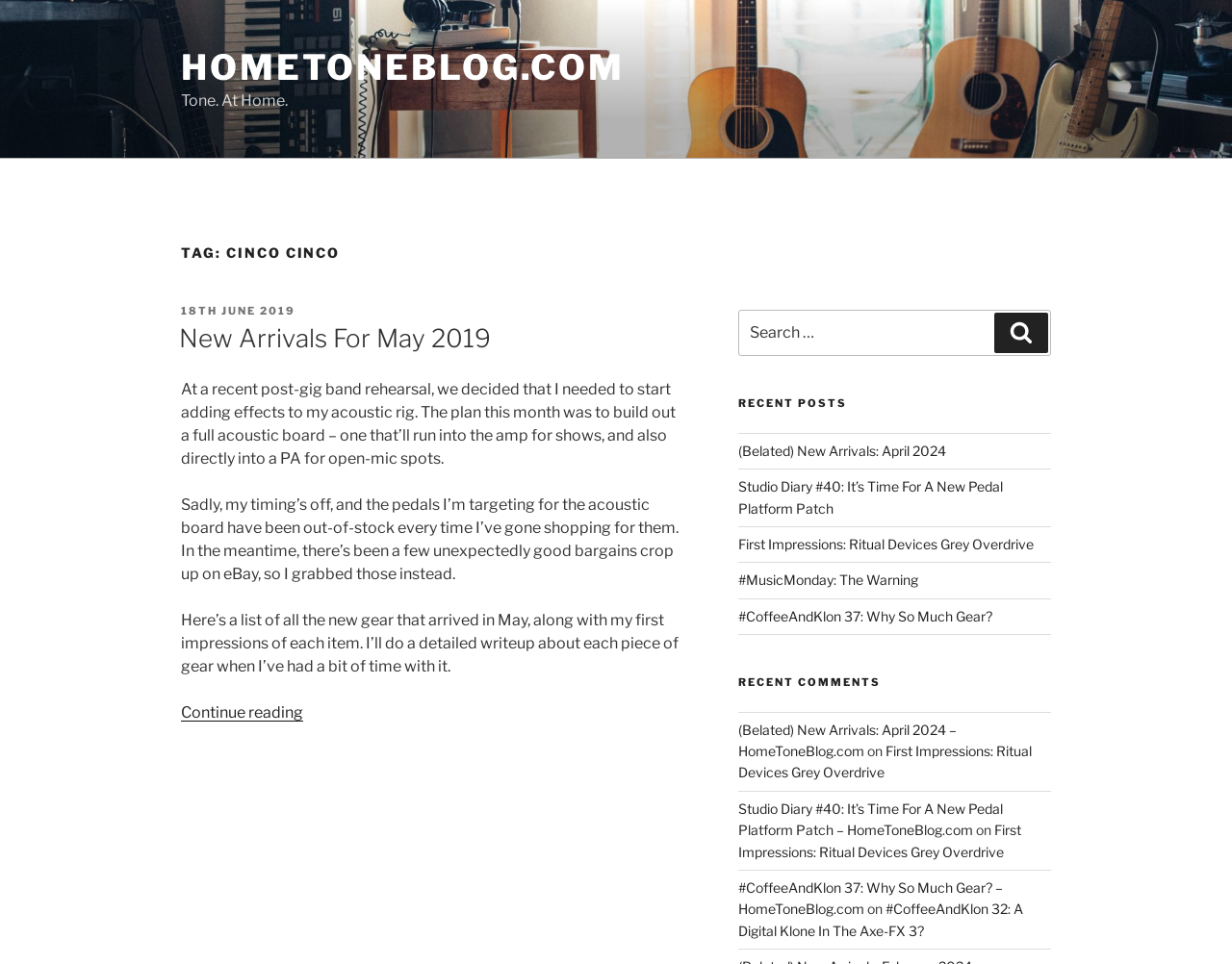Please determine the bounding box coordinates of the clickable area required to carry out the following instruction: "Read the recent post '(Belated) New Arrivals: April 2024'". The coordinates must be four float numbers between 0 and 1, represented as [left, top, right, bottom].

[0.599, 0.459, 0.768, 0.476]